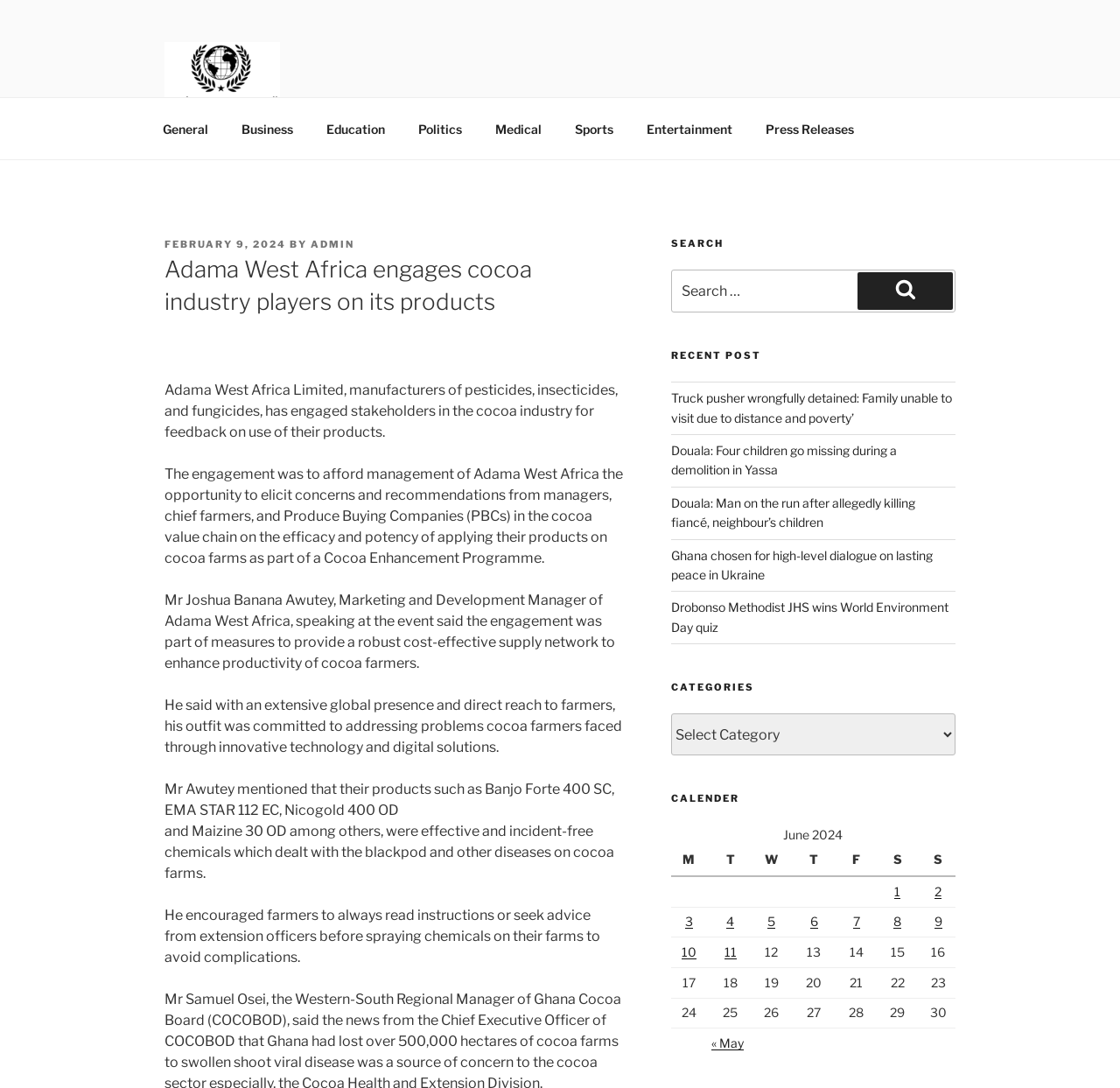Pinpoint the bounding box coordinates of the area that should be clicked to complete the following instruction: "Click on the 'General' link". The coordinates must be given as four float numbers between 0 and 1, i.e., [left, top, right, bottom].

[0.131, 0.099, 0.199, 0.138]